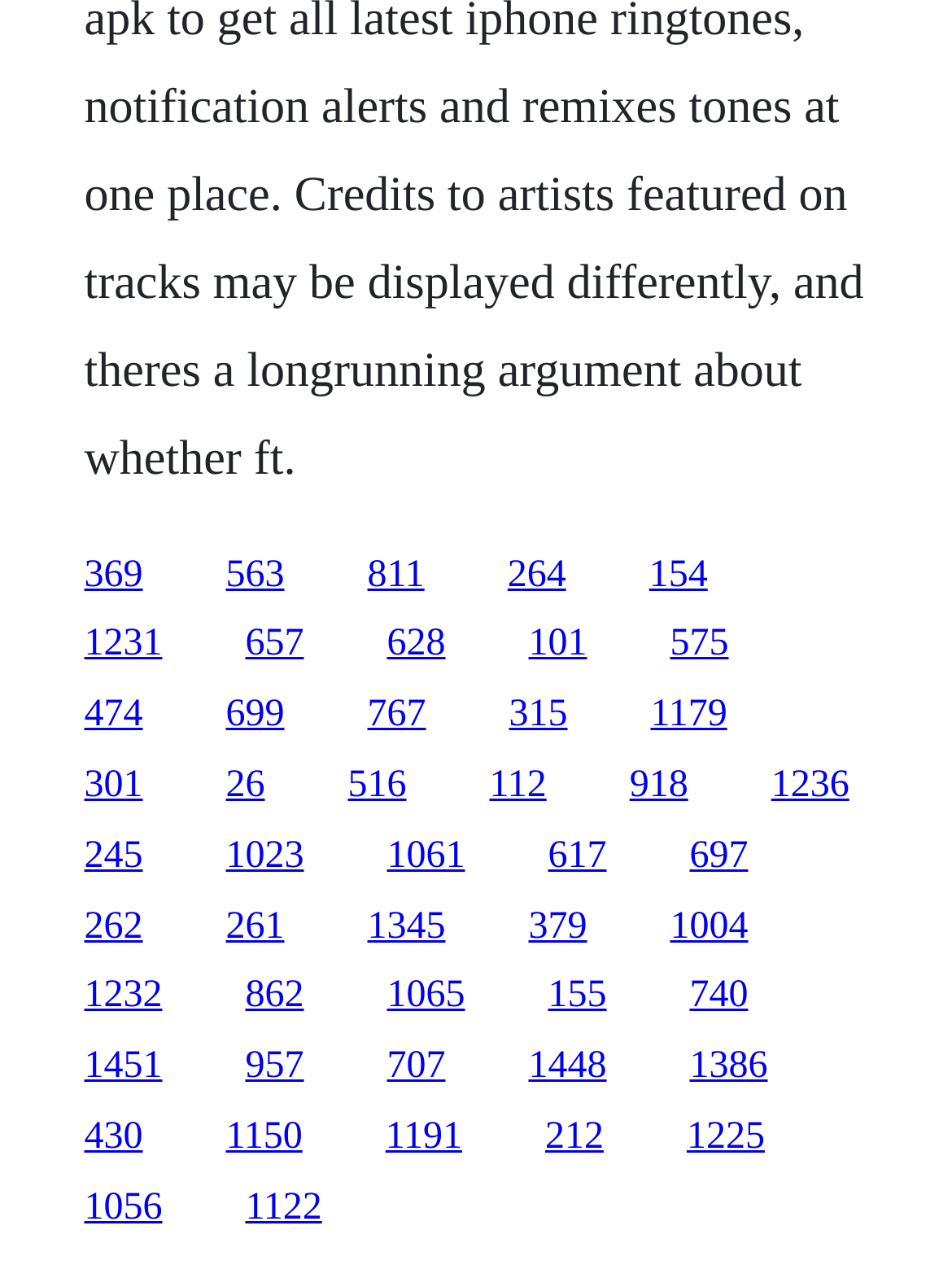Please identify the bounding box coordinates of the element that needs to be clicked to execute the following command: "follow the seventh link". Provide the bounding box using four float numbers between 0 and 1, formatted as [left, top, right, bottom].

[0.704, 0.493, 0.765, 0.526]